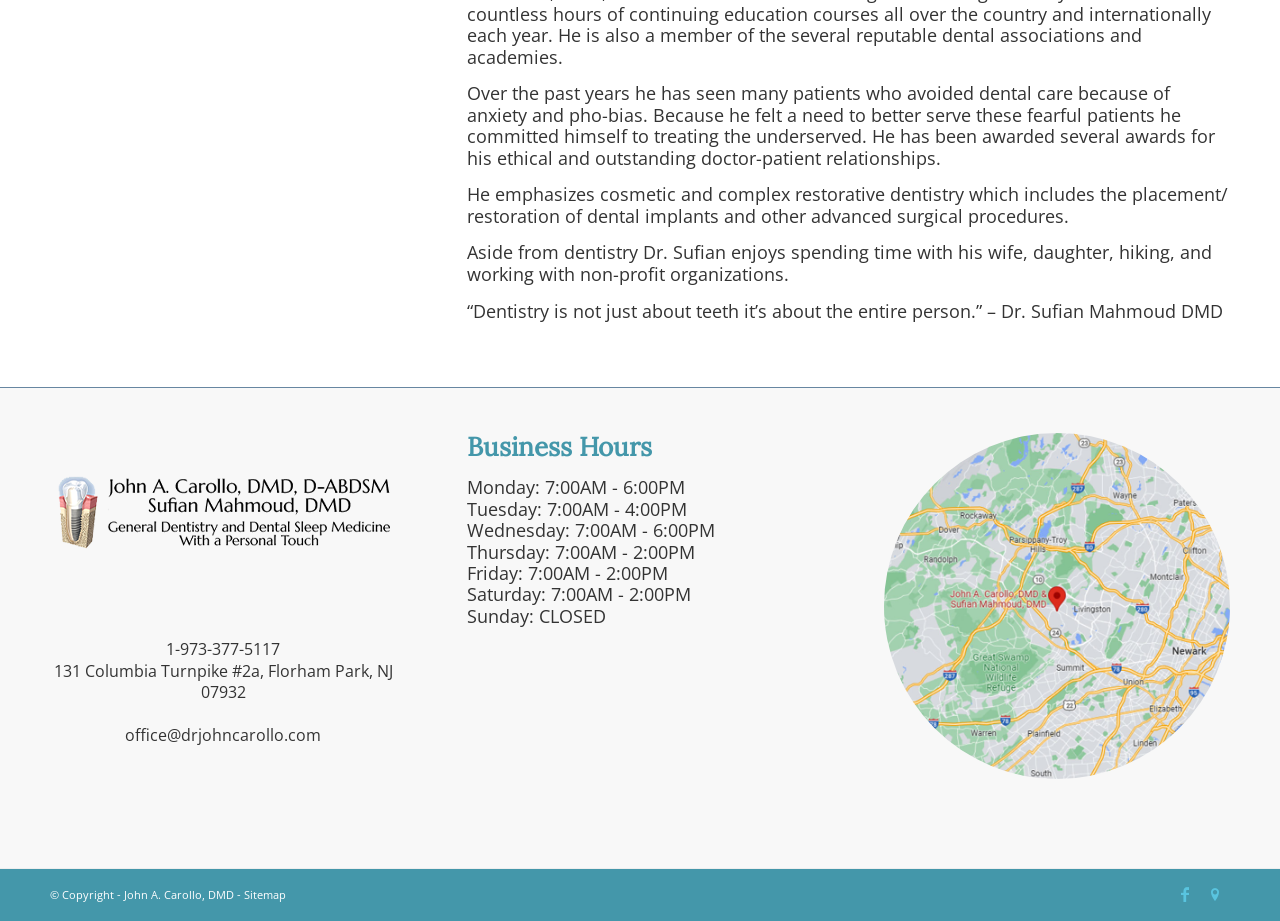What is the address of the office?
Provide a detailed and well-explained answer to the question.

The address of the office can be found in the StaticText element with OCR text '131 Columbia Turnpike #2a, Florham Park, NJ 07932', which is located at the top-right section of the webpage.